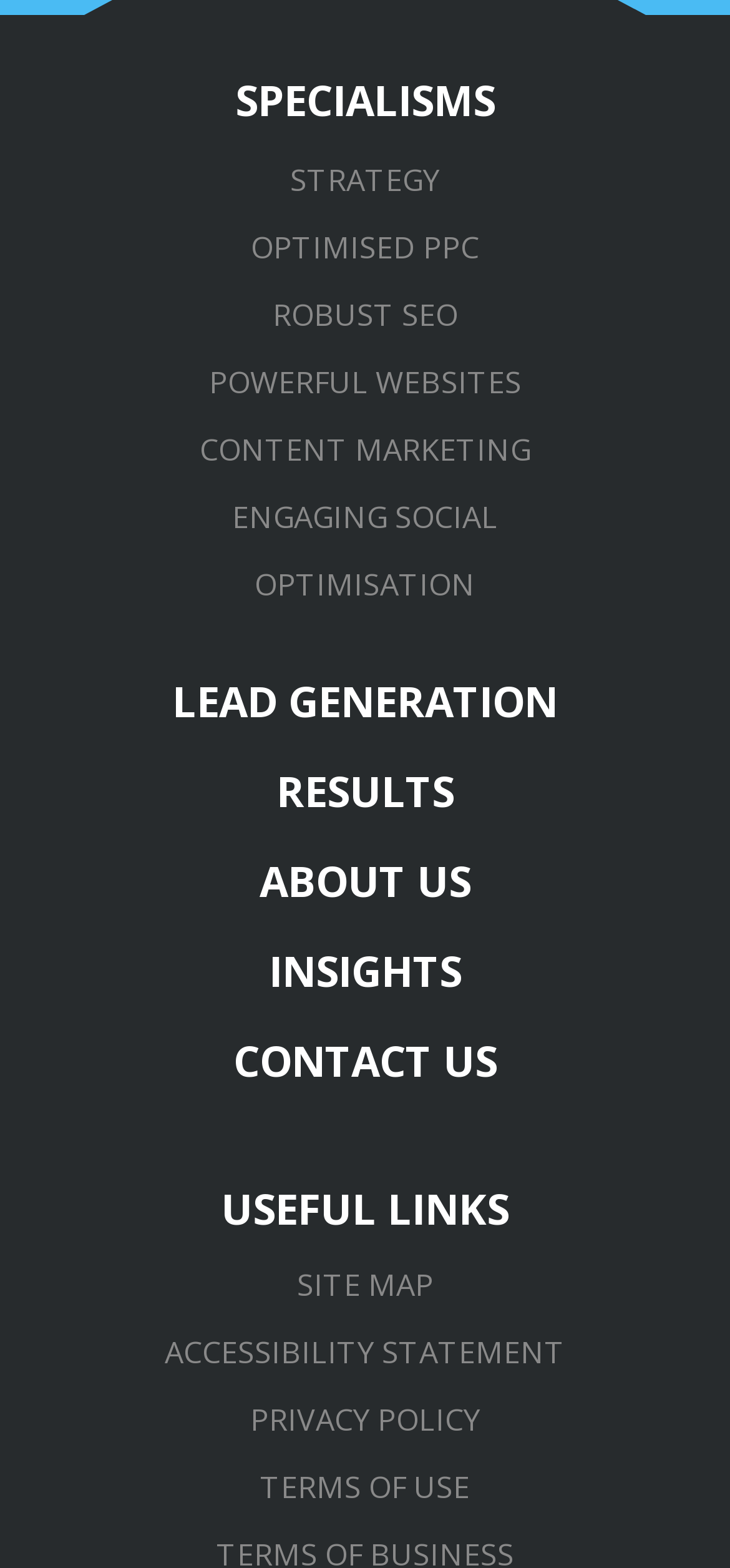Please locate the clickable area by providing the bounding box coordinates to follow this instruction: "Click on SPECIALISMS".

[0.0, 0.046, 1.0, 0.096]